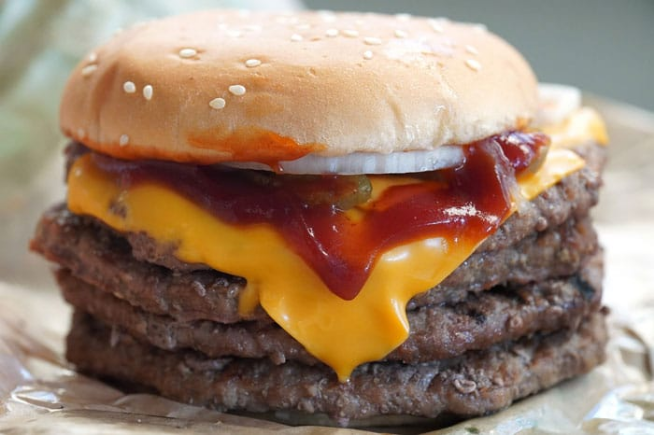Detail every significant feature and component of the image.

The image depicts an indulgent burger crafted with multiple beef patties, showcasing a towering stack that is both visually impressive and appetizing. Each layer features melted cheddar cheese oozing deliciously over the sides, complemented by a generous drizzle of ketchup and a slice of onion peeking out from underneath the top bun. The sesame-seed adorned bun rests on top, hinting at the classic fast-food experience. This burger epitomizes the hearty offerings typically associated with a position like a Burger King crew member, who is responsible for delivering a satisfying dining experience to guests, as highlighted in a corresponding job description.